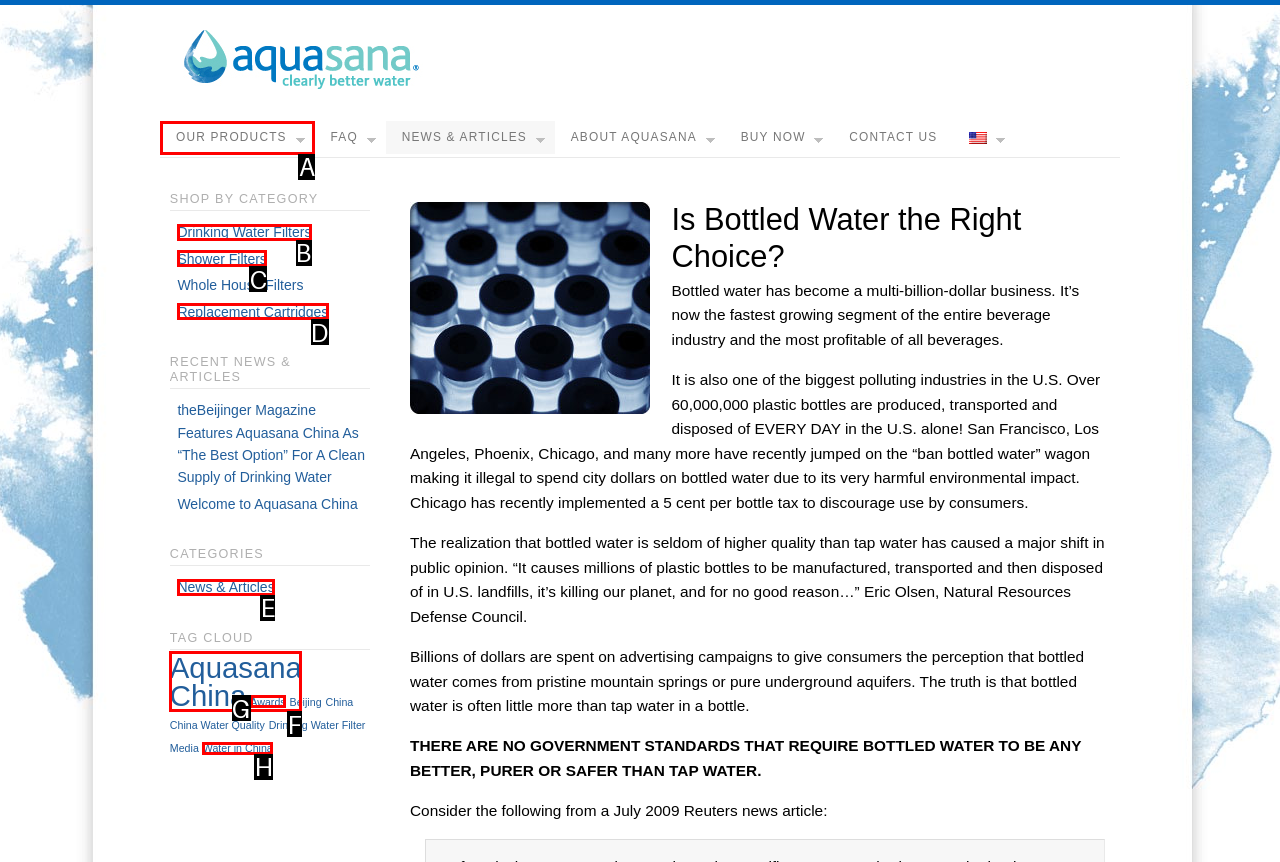Looking at the description: Drinking Water Filters, identify which option is the best match and respond directly with the letter of that option.

B